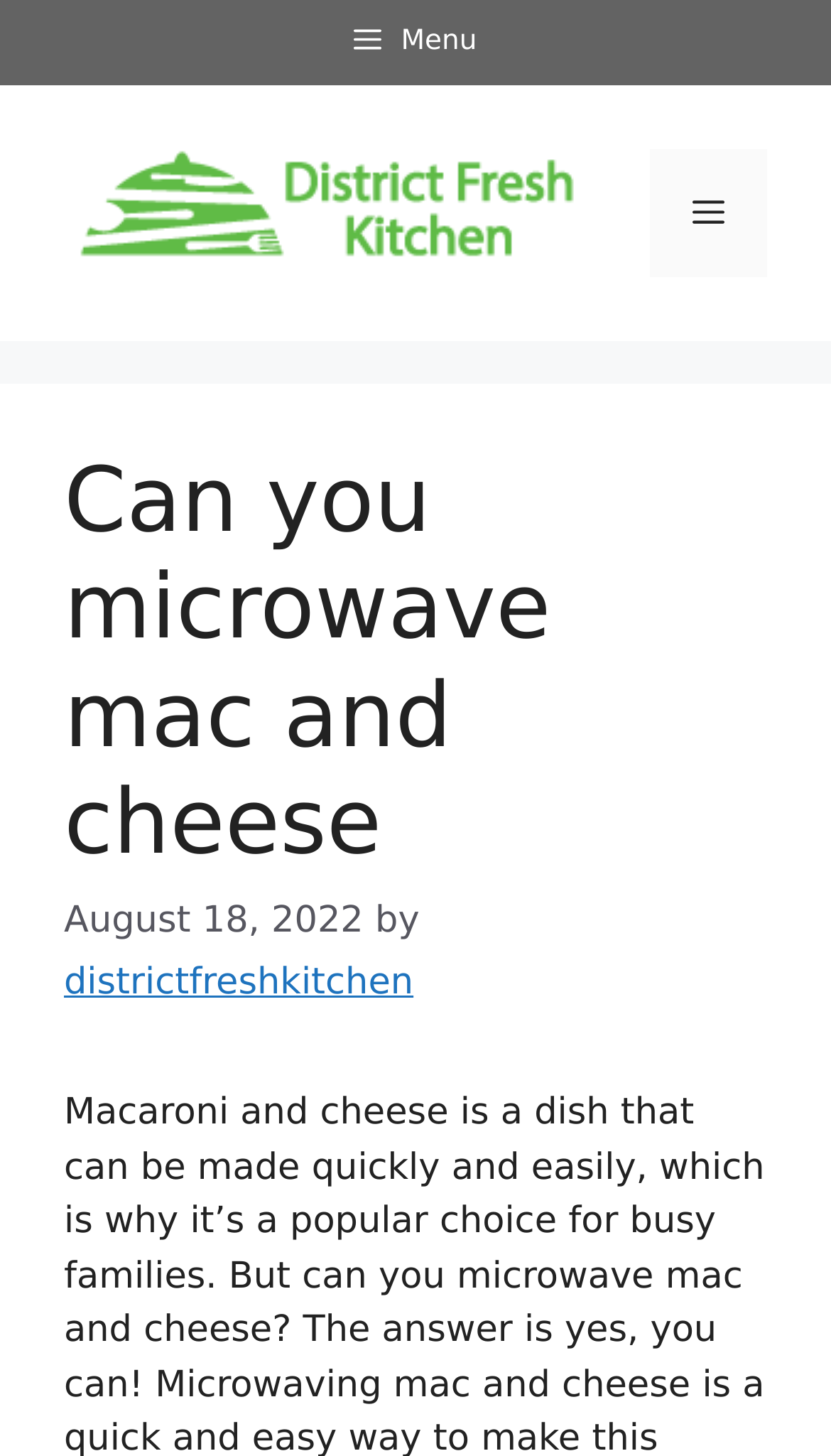What type of content is on this webpage?
Provide a one-word or short-phrase answer based on the image.

Article